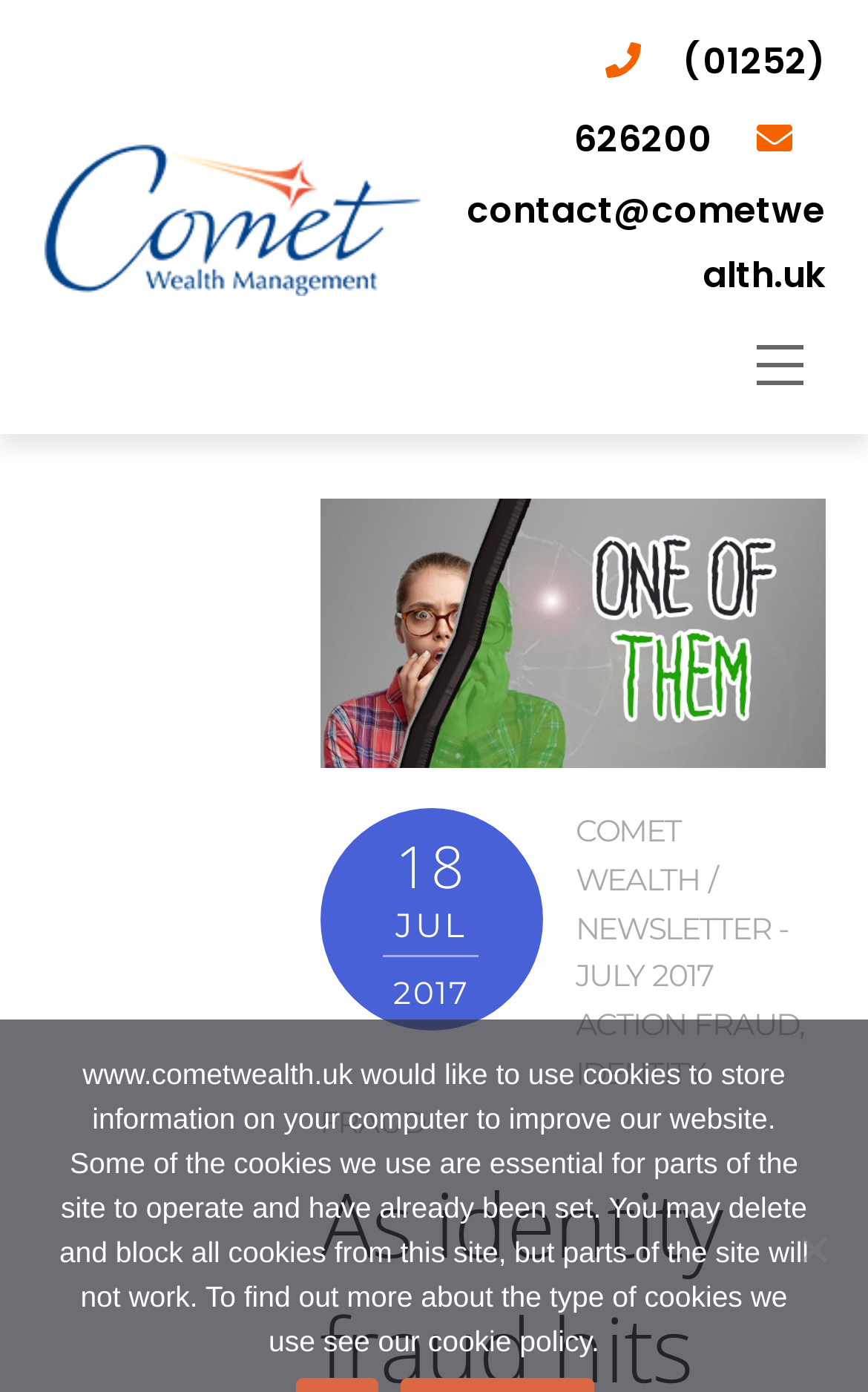What type of fraud is mentioned on the webpage? Look at the image and give a one-word or short phrase answer.

Identity fraud